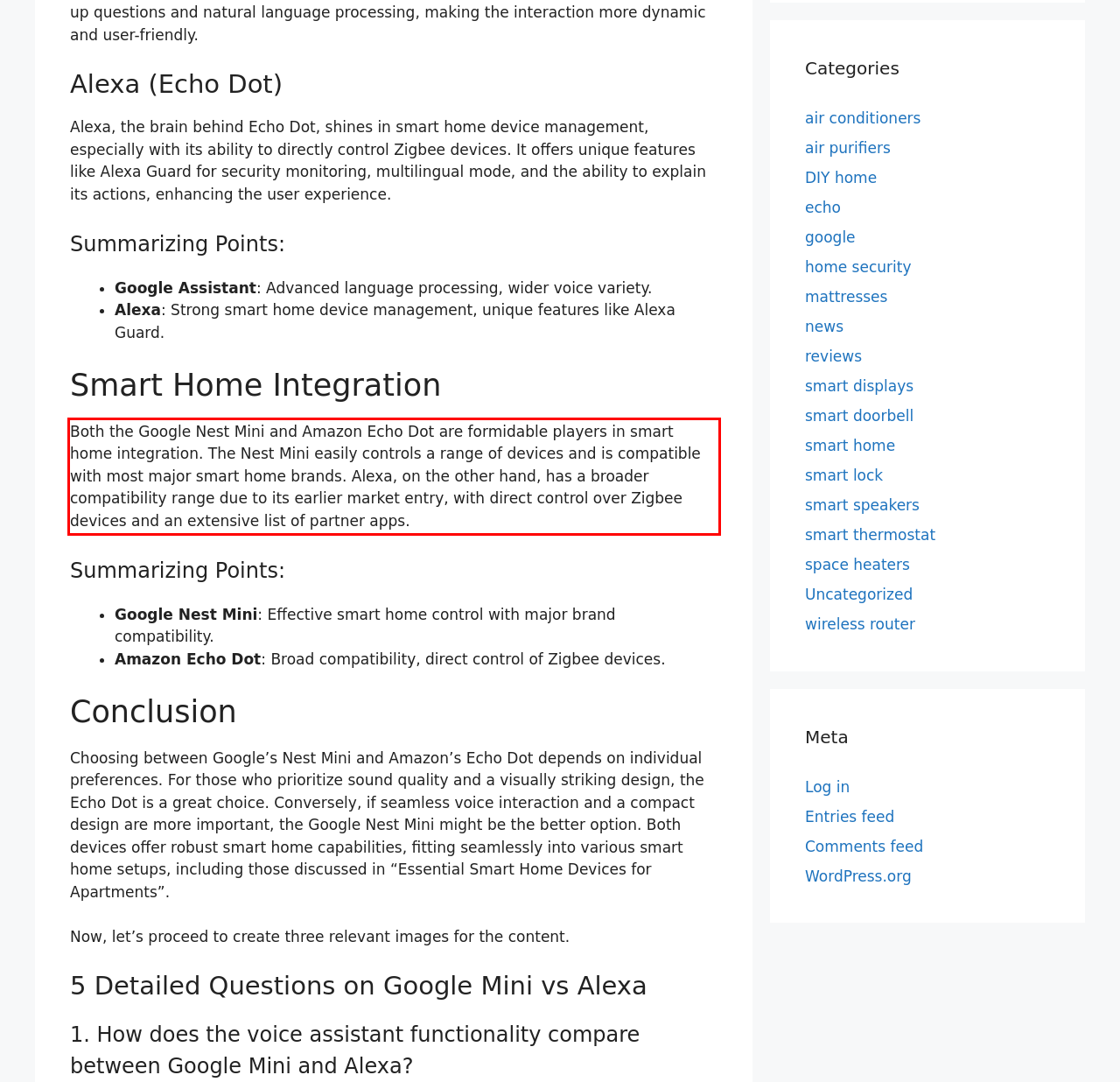Please identify the text within the red rectangular bounding box in the provided webpage screenshot.

Both the Google Nest Mini and Amazon Echo Dot are formidable players in smart home integration. The Nest Mini easily controls a range of devices and is compatible with most major smart home brands. Alexa, on the other hand, has a broader compatibility range due to its earlier market entry, with direct control over Zigbee devices and an extensive list of partner apps.